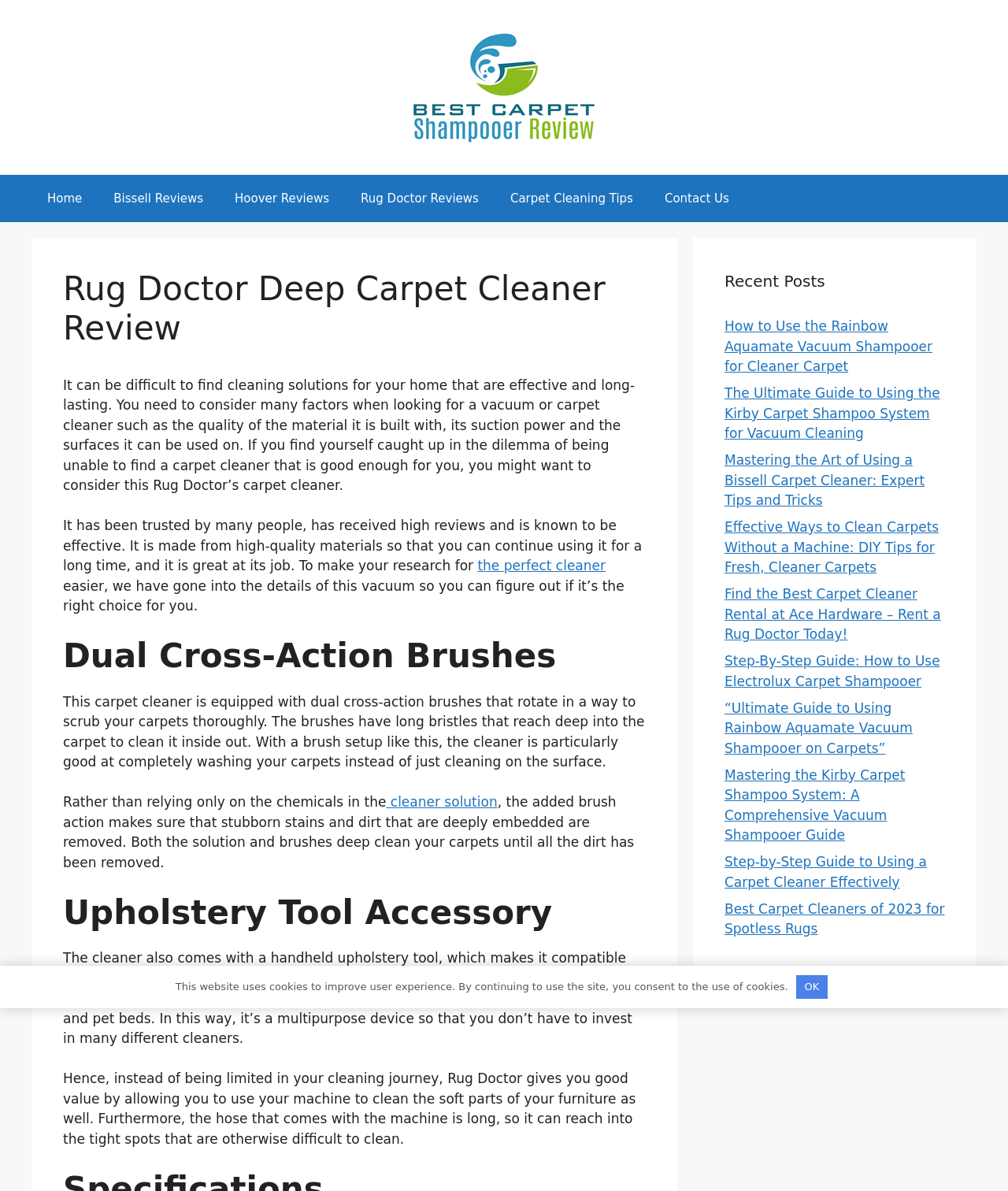Find and specify the bounding box coordinates that correspond to the clickable region for the instruction: "Click on the 'Home' link".

[0.031, 0.147, 0.097, 0.187]